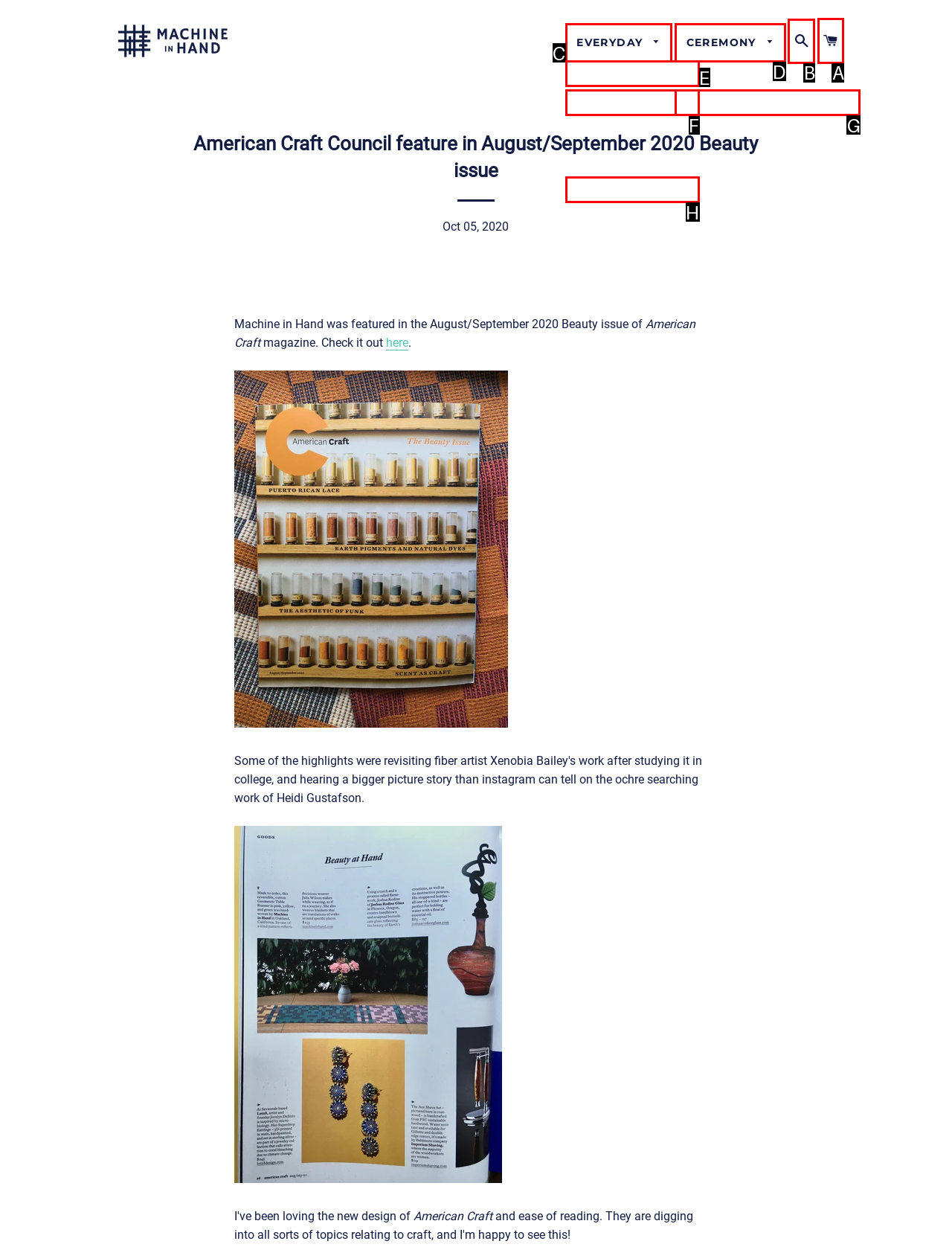Determine the letter of the element to click to accomplish this task: Search for something. Respond with the letter.

B